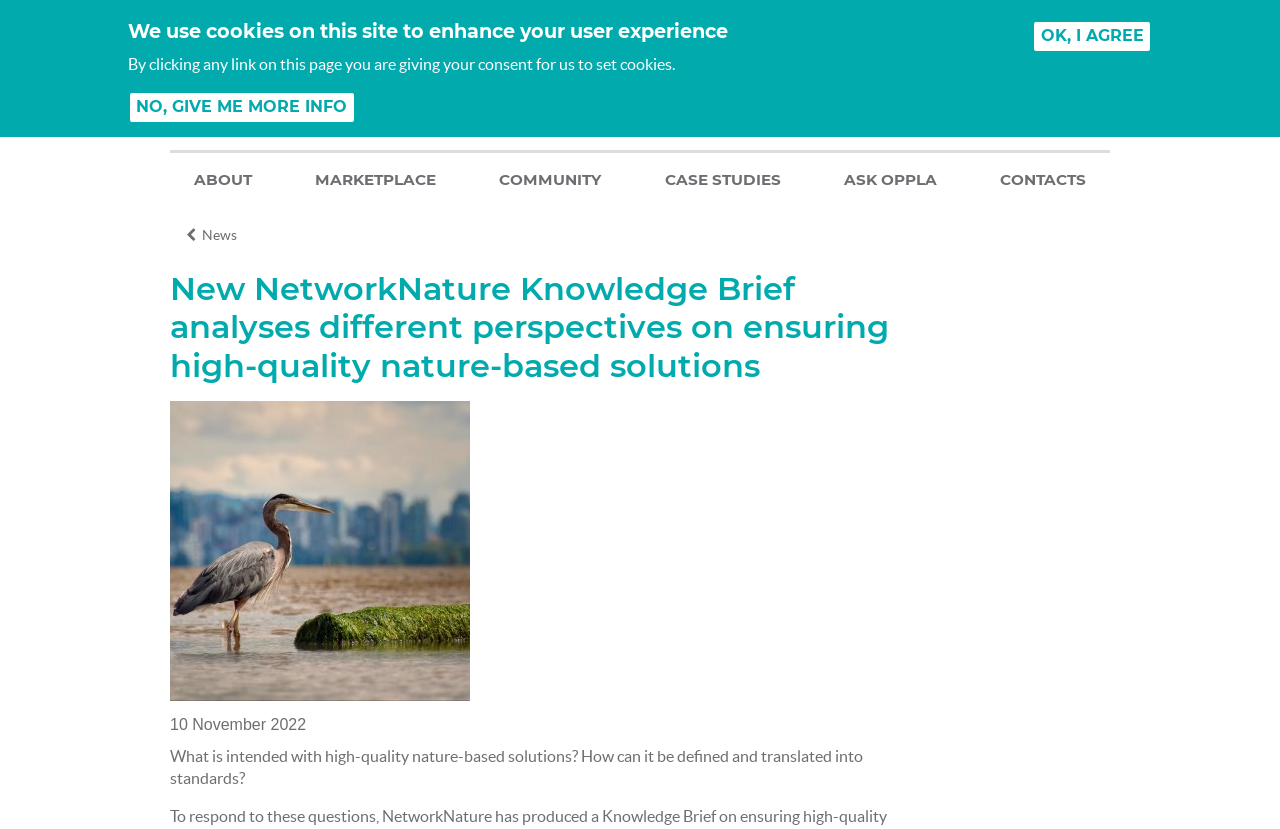Determine the bounding box of the UI component based on this description: "Ask Oppla". The bounding box coordinates should be four float values between 0 and 1, i.e., [left, top, right, bottom].

[0.659, 0.204, 0.732, 0.23]